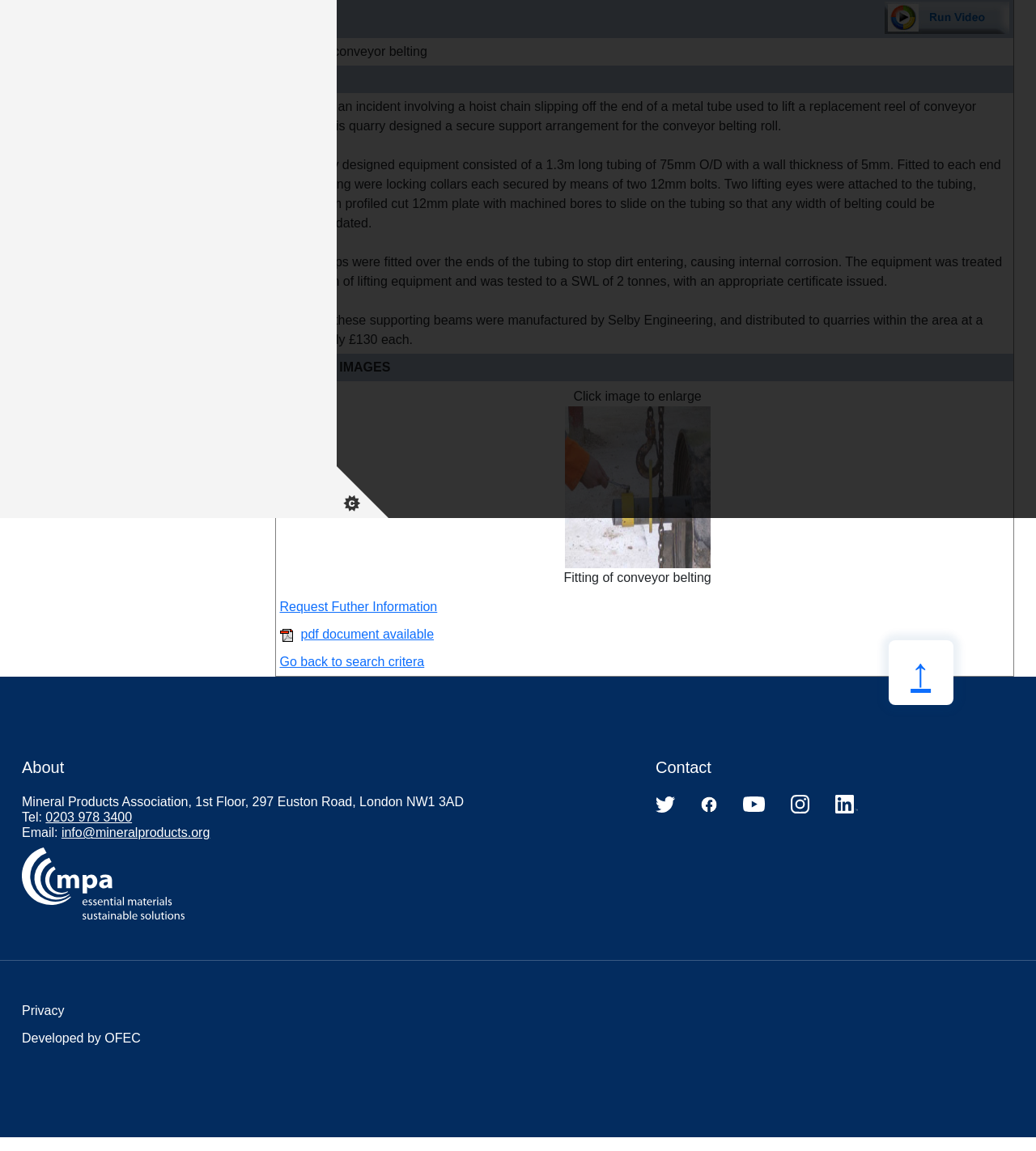From the given element description: "Privacy", find the bounding box for the UI element. Provide the coordinates as four float numbers between 0 and 1, in the order [left, top, right, bottom].

[0.021, 0.872, 0.062, 0.884]